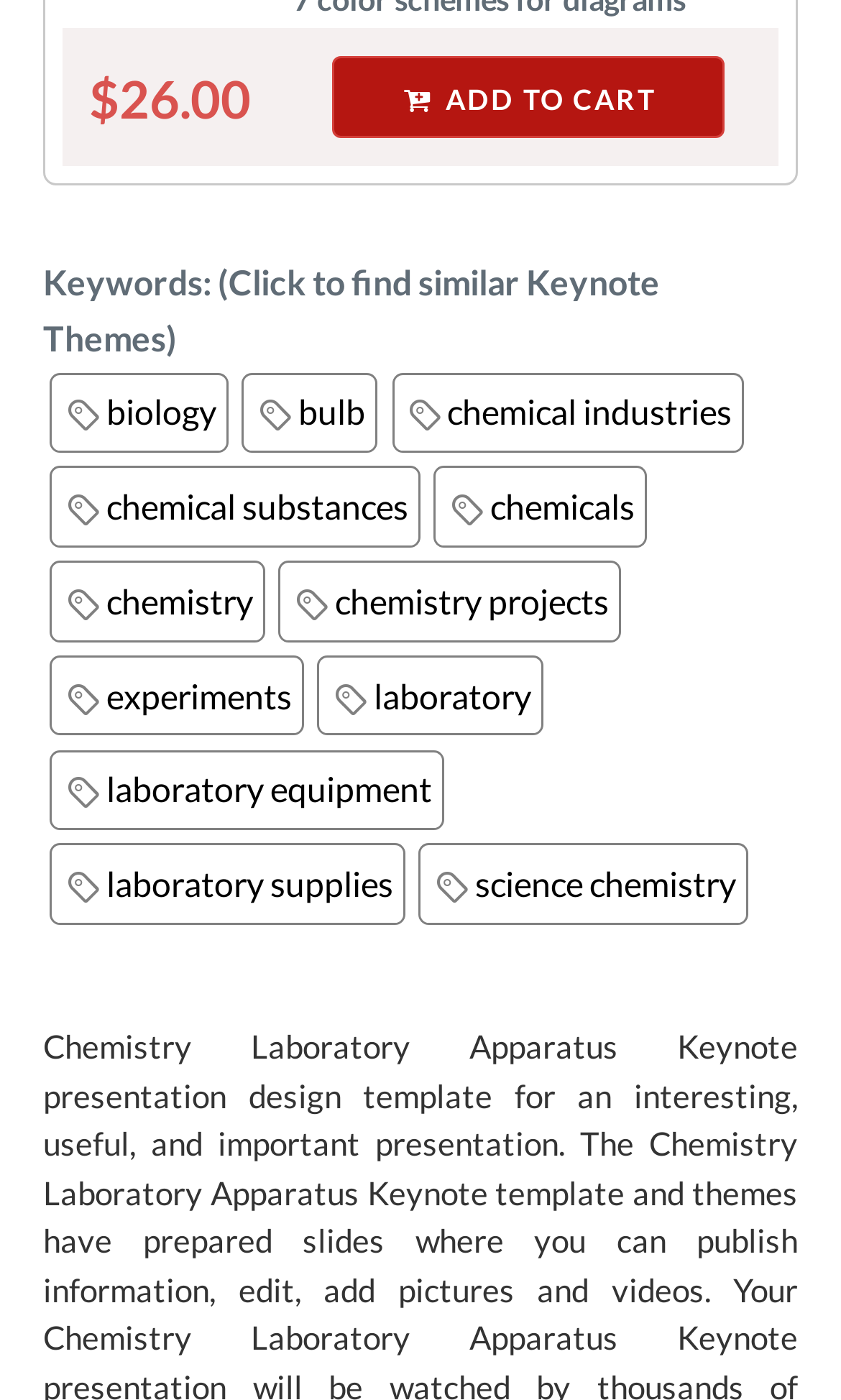Select the bounding box coordinates of the element I need to click to carry out the following instruction: "search for biology".

[0.059, 0.266, 0.272, 0.323]